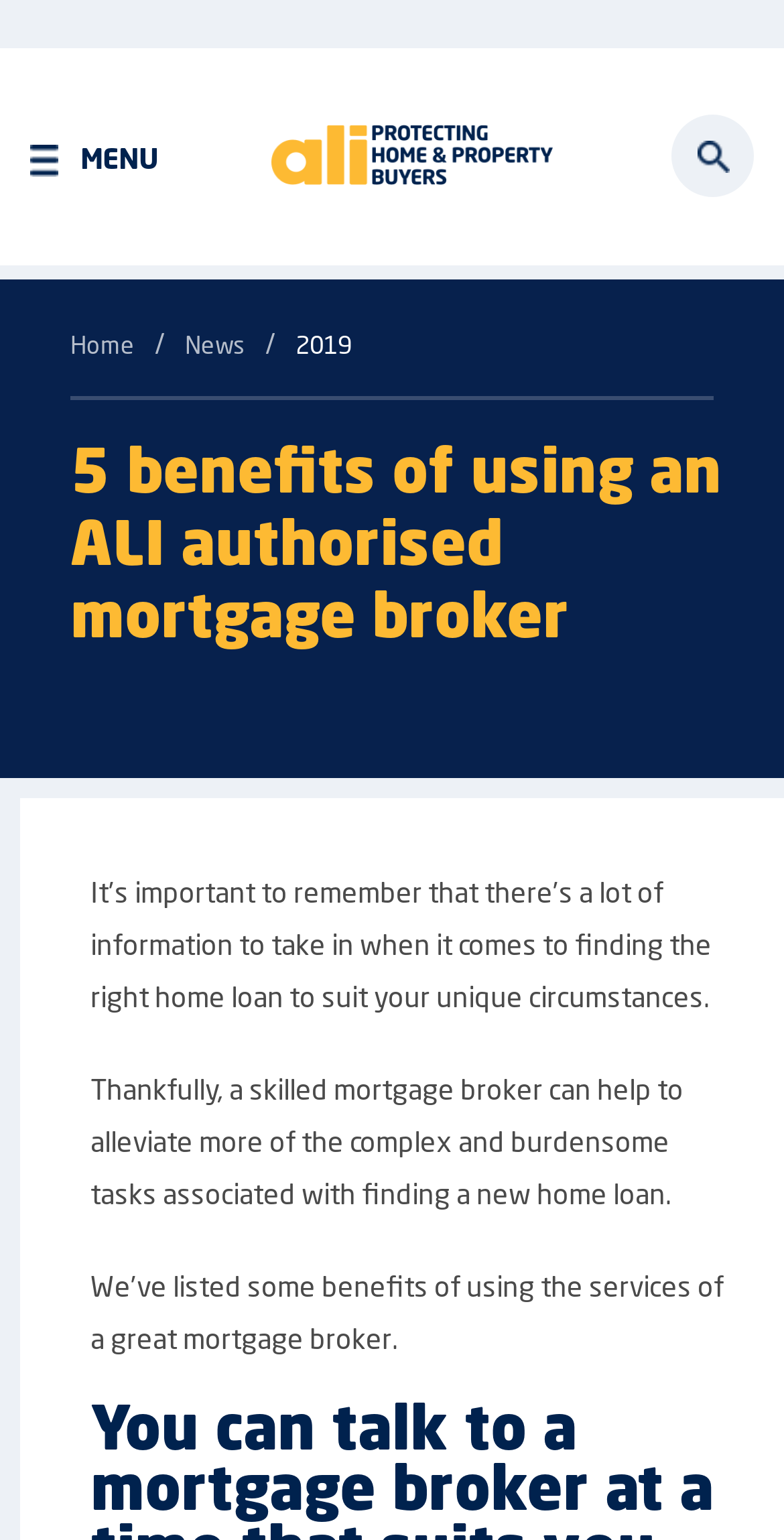What is the purpose of a mortgage broker?
Answer the question with a single word or phrase derived from the image.

To alleviate complex tasks